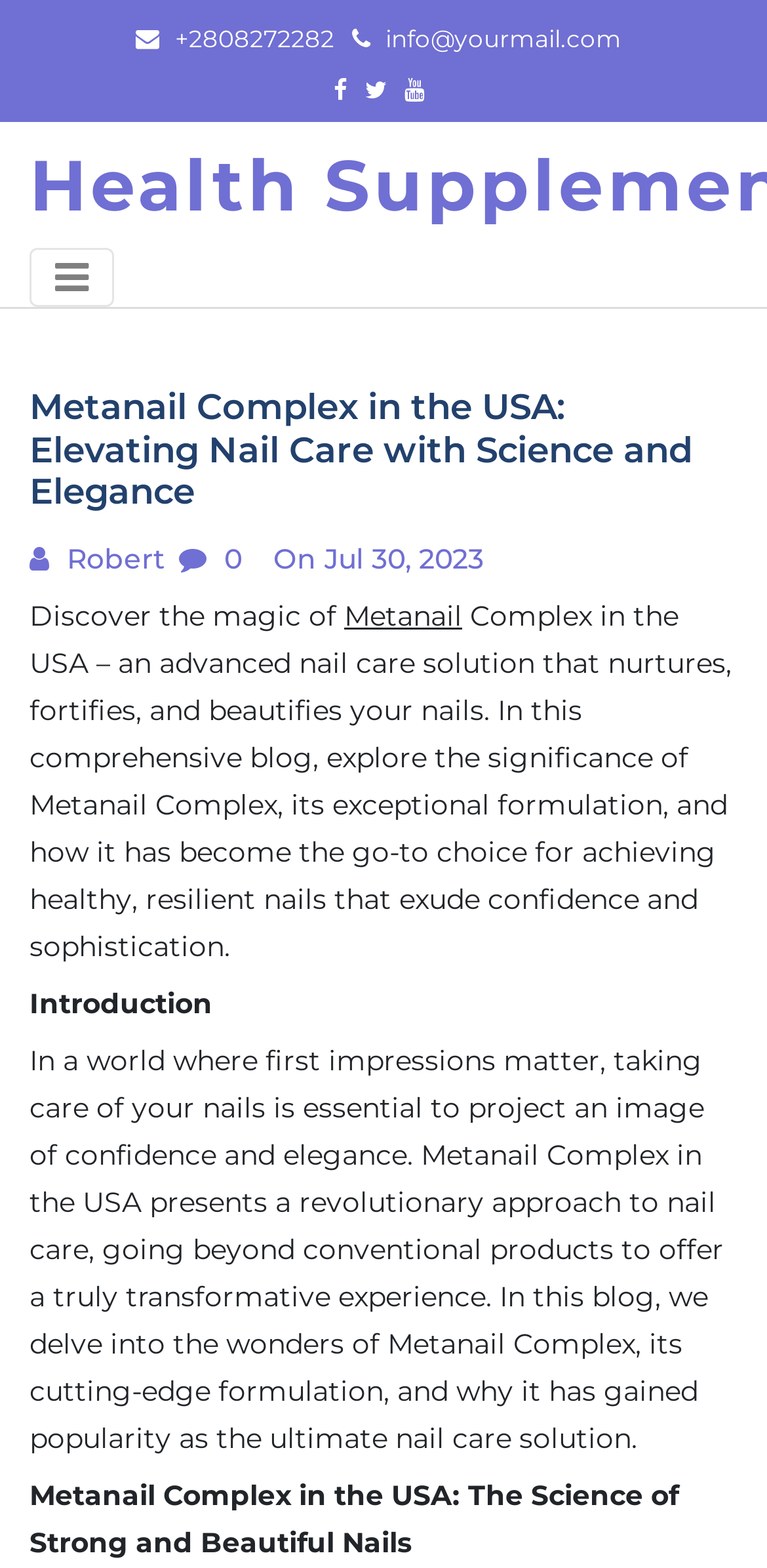Using the provided element description: "Metanail", identify the bounding box coordinates. The coordinates should be four floats between 0 and 1 in the order [left, top, right, bottom].

[0.449, 0.381, 0.603, 0.404]